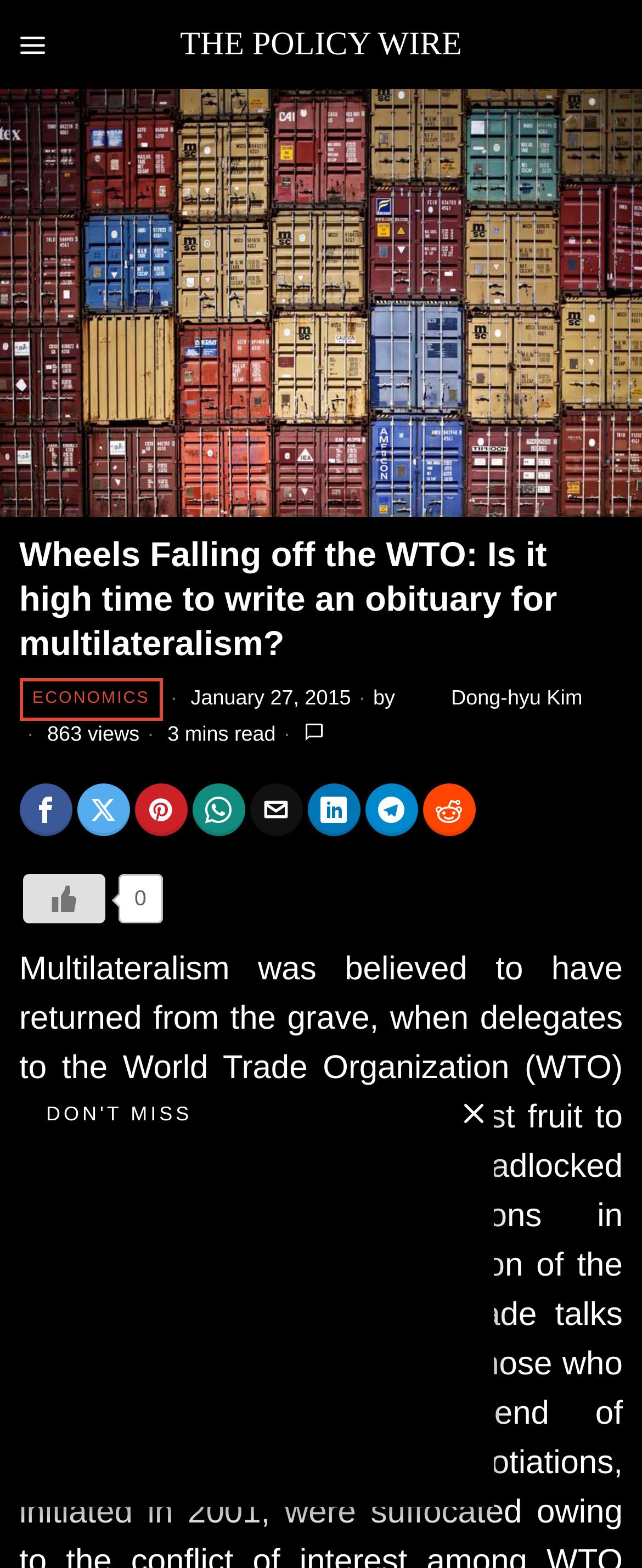Locate the bounding box coordinates of the clickable region necessary to complete the following instruction: "Read the article Wheels Falling off the WTO: Is it high time to write an obituary for multilateralism?". Provide the coordinates in the format of four float numbers between 0 and 1, i.e., [left, top, right, bottom].

[0.03, 0.34, 0.97, 0.426]